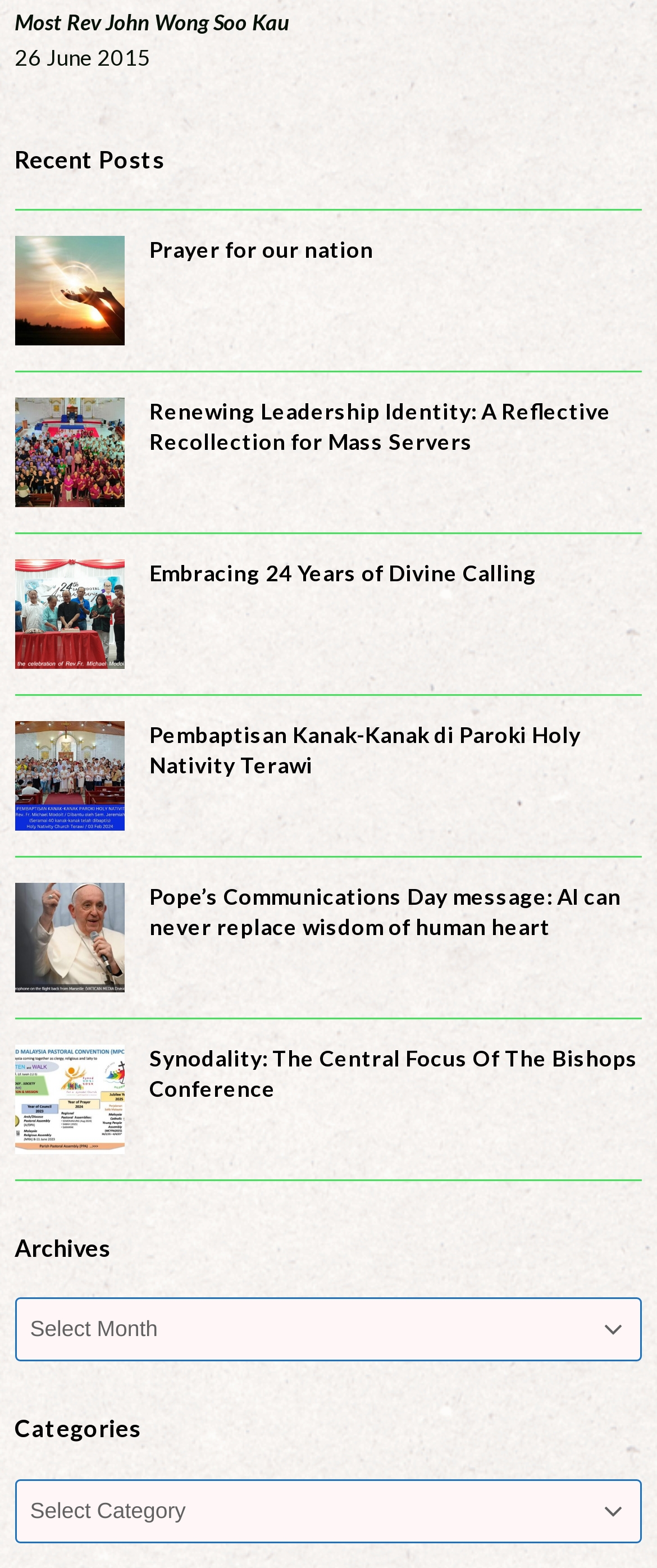What is the title of the first post under 'Recent Posts'?
Please use the visual content to give a single word or phrase answer.

Prayer for our nation